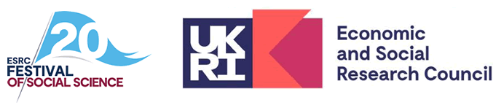What does the UKRI logo represent?
Provide an in-depth and detailed answer to the question.

The caption explains that the UKRI logo incorporates a modern design with a combination of geometric shapes and colors that represent innovation and collaboration in research.